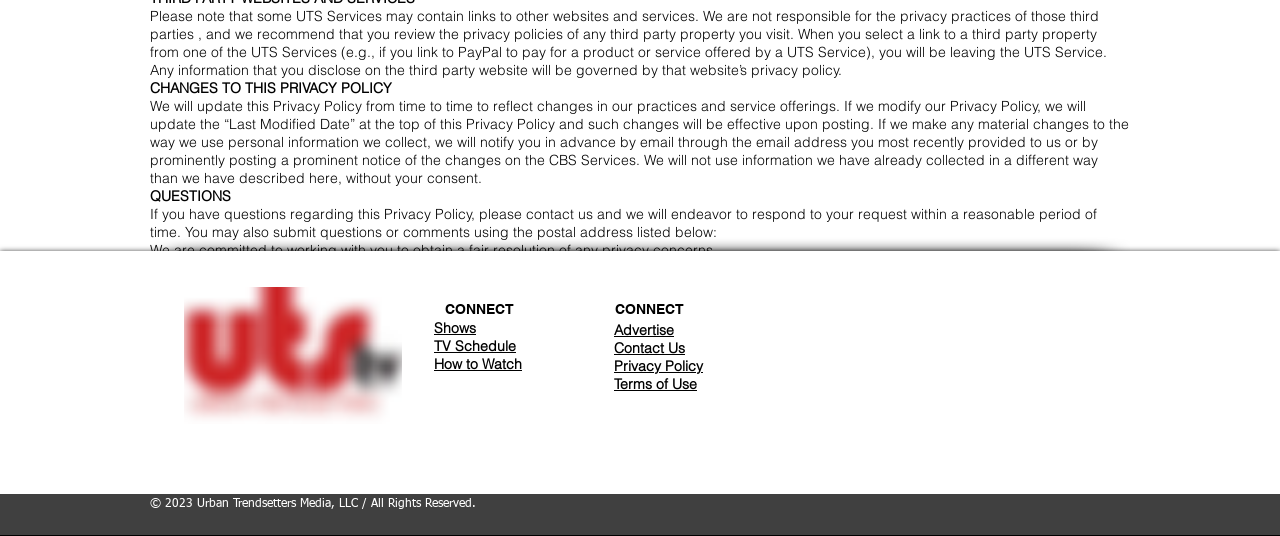Please give a one-word or short phrase response to the following question: 
What social media platforms are linked to the website?

Facebook, Twitter, LinkedIn, Instagram, YouTube